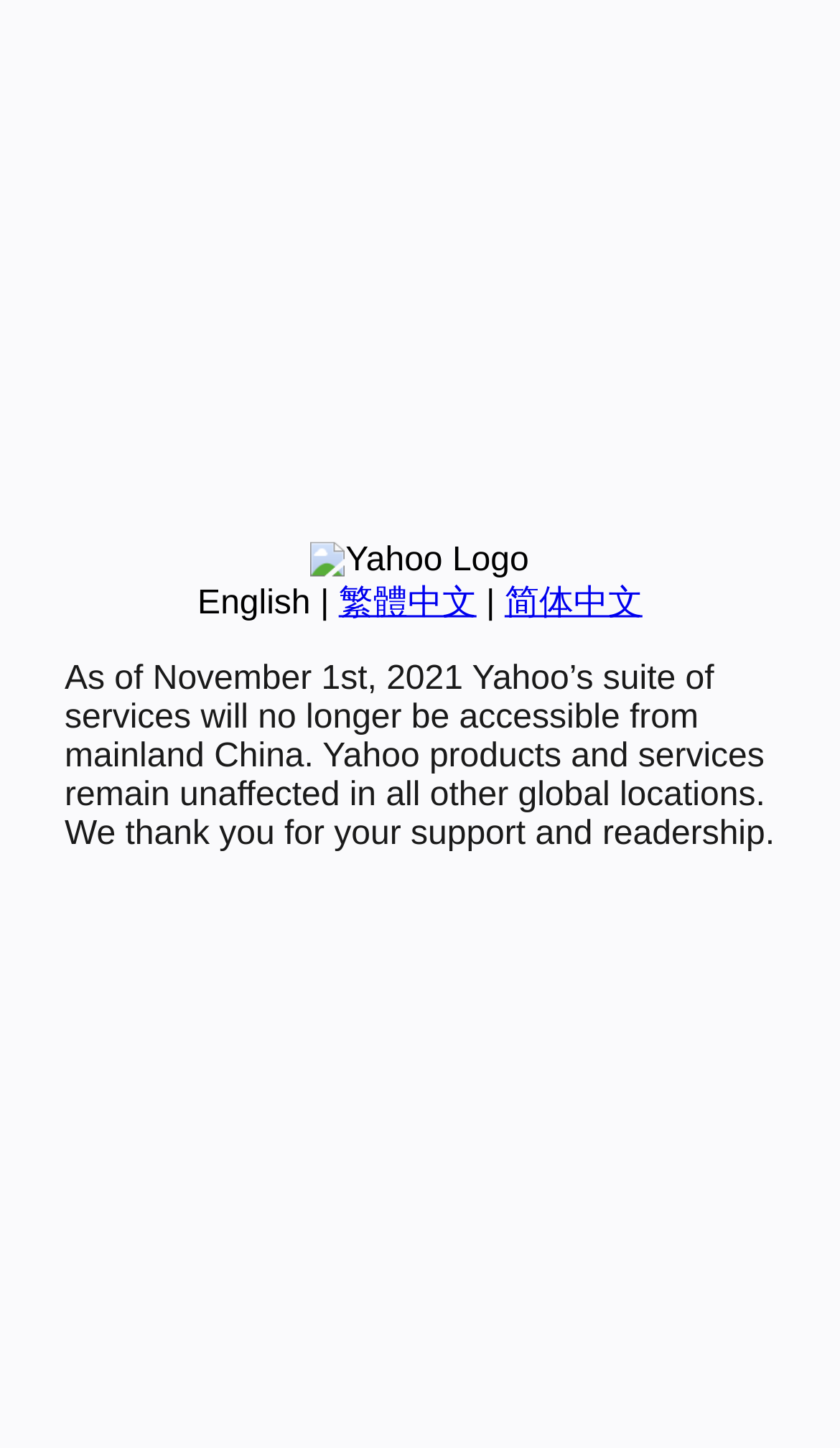Locate the bounding box of the UI element described in the following text: "简体中文".

[0.601, 0.404, 0.765, 0.429]